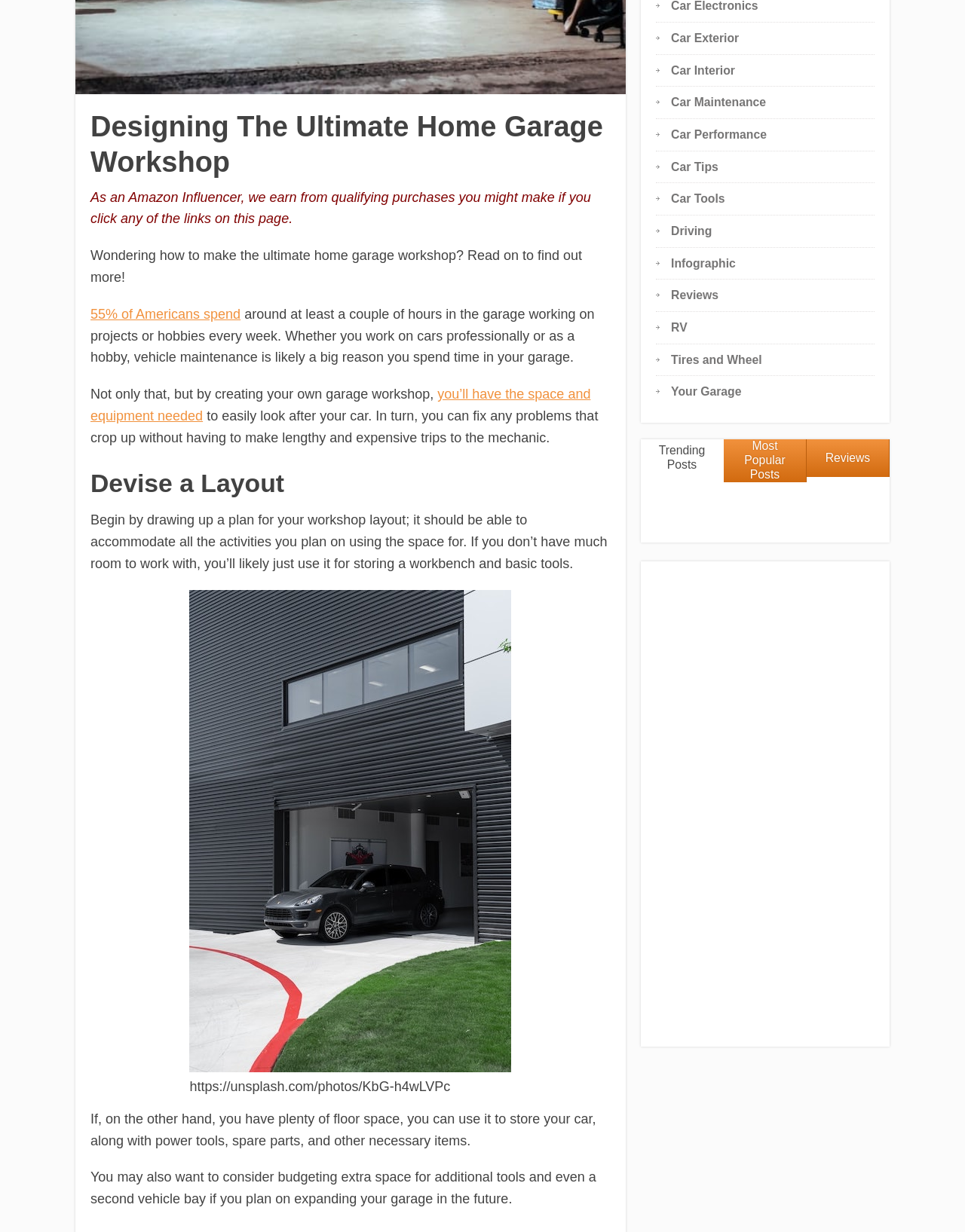Using the given element description, provide the bounding box coordinates (top-left x, top-left y, bottom-right x, bottom-right y) for the corresponding UI element in the screenshot: Your Garage

[0.695, 0.313, 0.768, 0.323]